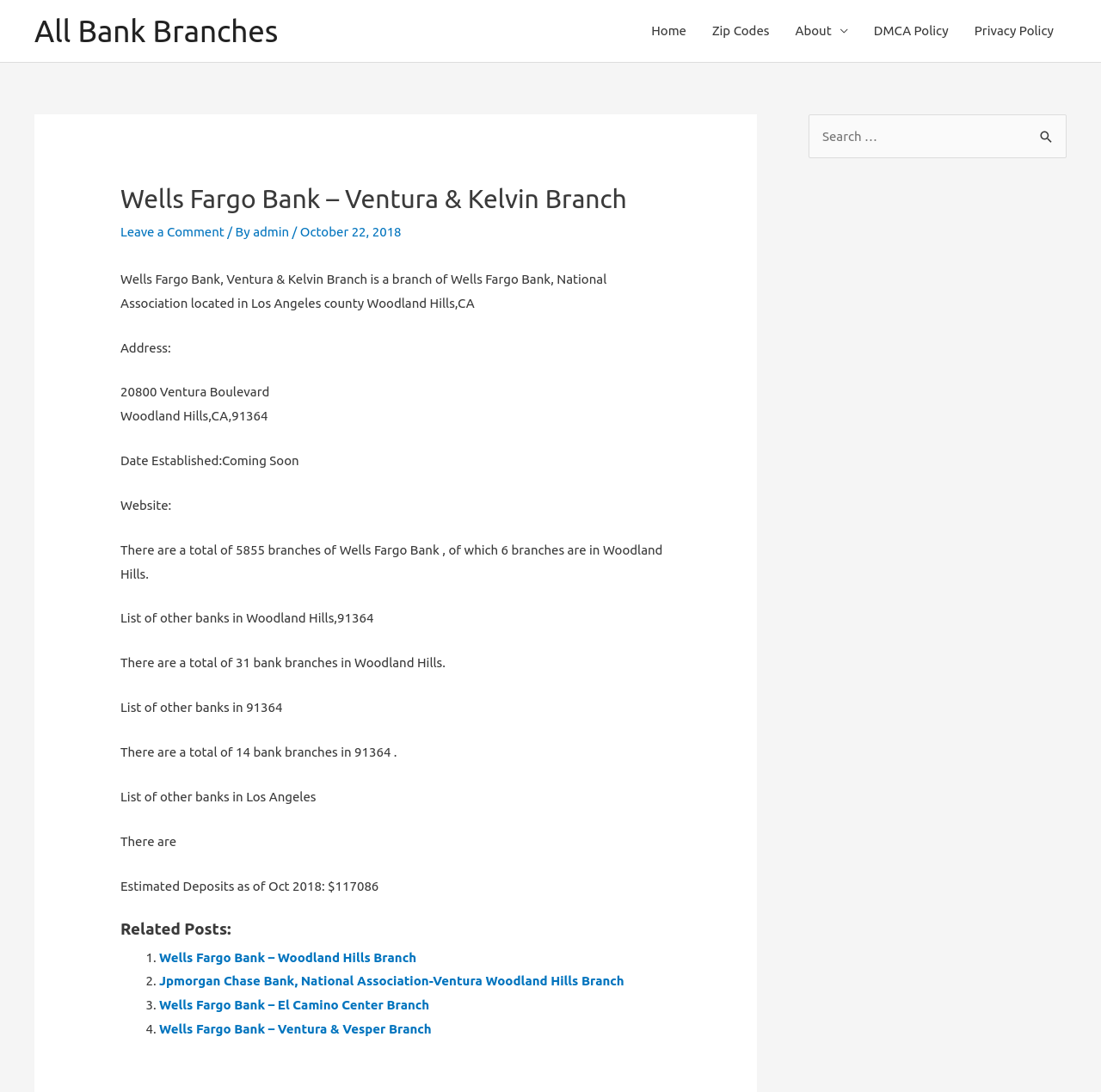Describe every aspect of the webpage comprehensively.

This webpage is about Wells Fargo Bank locations in Woodland Hills, CA. At the top, there is a navigation menu with links to "Home", "Zip Codes", "About", "DMCA Policy", and "Privacy Policy". Below the navigation menu, there is a header section with the title "Wells Fargo Bank – Ventura & Kelvin Branch" and a link to "Leave a Comment". 

To the right of the header section, there is a link to "All Bank Branches". The main content of the webpage is divided into sections. The first section provides information about the bank branch, including its address, phone number, and date established. 

Below this section, there are several paragraphs of text describing the bank branch and its location. The text also mentions the total number of branches of Wells Fargo Bank and the number of bank branches in Woodland Hills. 

Further down, there is a section titled "Related Posts" with a list of links to other bank branches, including Wells Fargo Bank – Woodland Hills Branch, Jpmorgan Chase Bank, National Association-Ventura Woodland Hills Branch, and others. 

On the right side of the webpage, there is a search box with a button labeled "Search" and a text label "Search for:". This search box allows users to search for specific bank branches or locations.